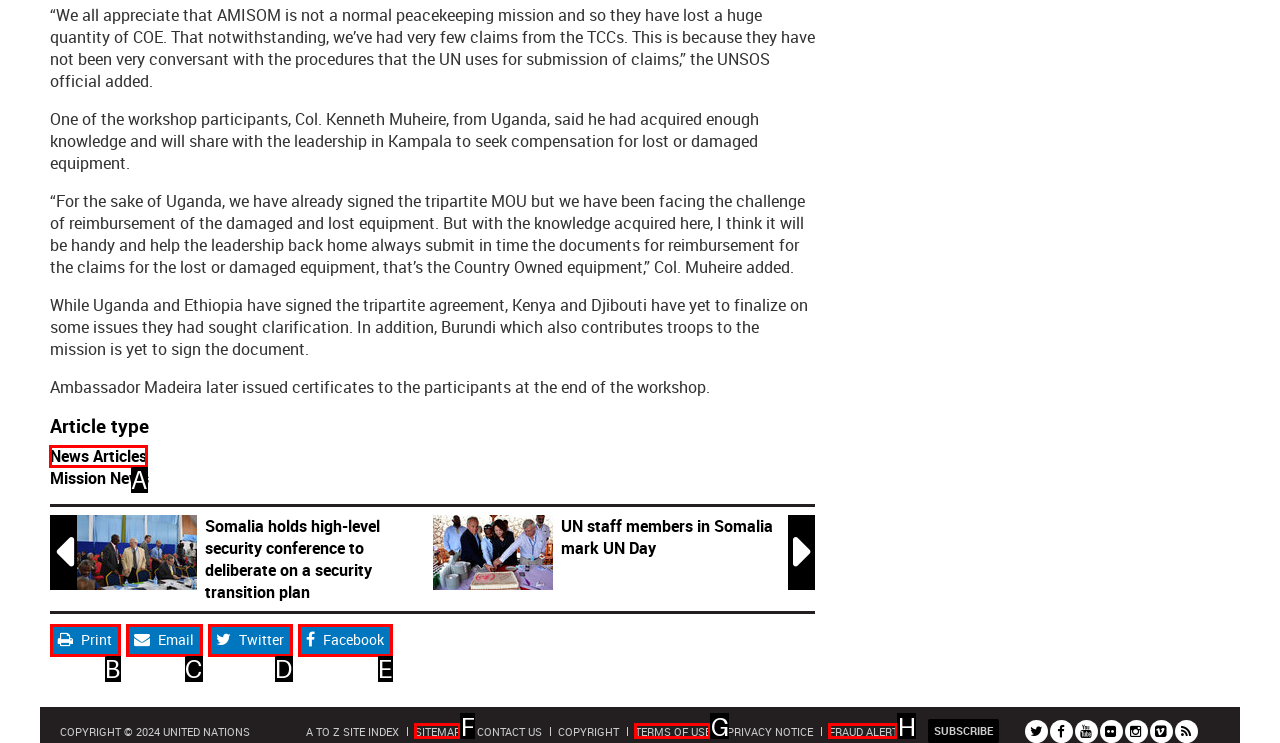Determine the correct UI element to click for this instruction: Click on 'News Articles'. Respond with the letter of the chosen element.

A